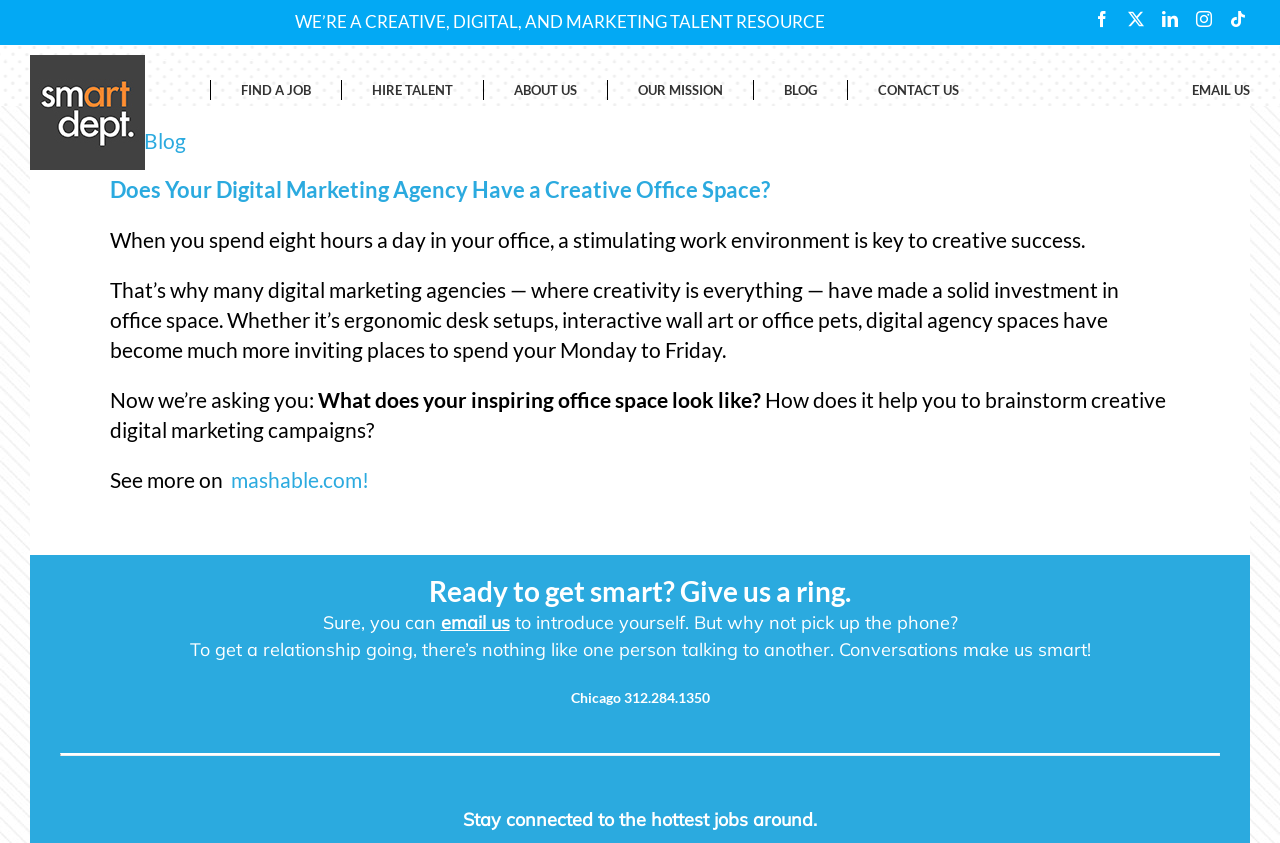Please specify the bounding box coordinates of the element that should be clicked to execute the given instruction: 'Email us'. Ensure the coordinates are four float numbers between 0 and 1, expressed as [left, top, right, bottom].

[0.344, 0.724, 0.398, 0.752]